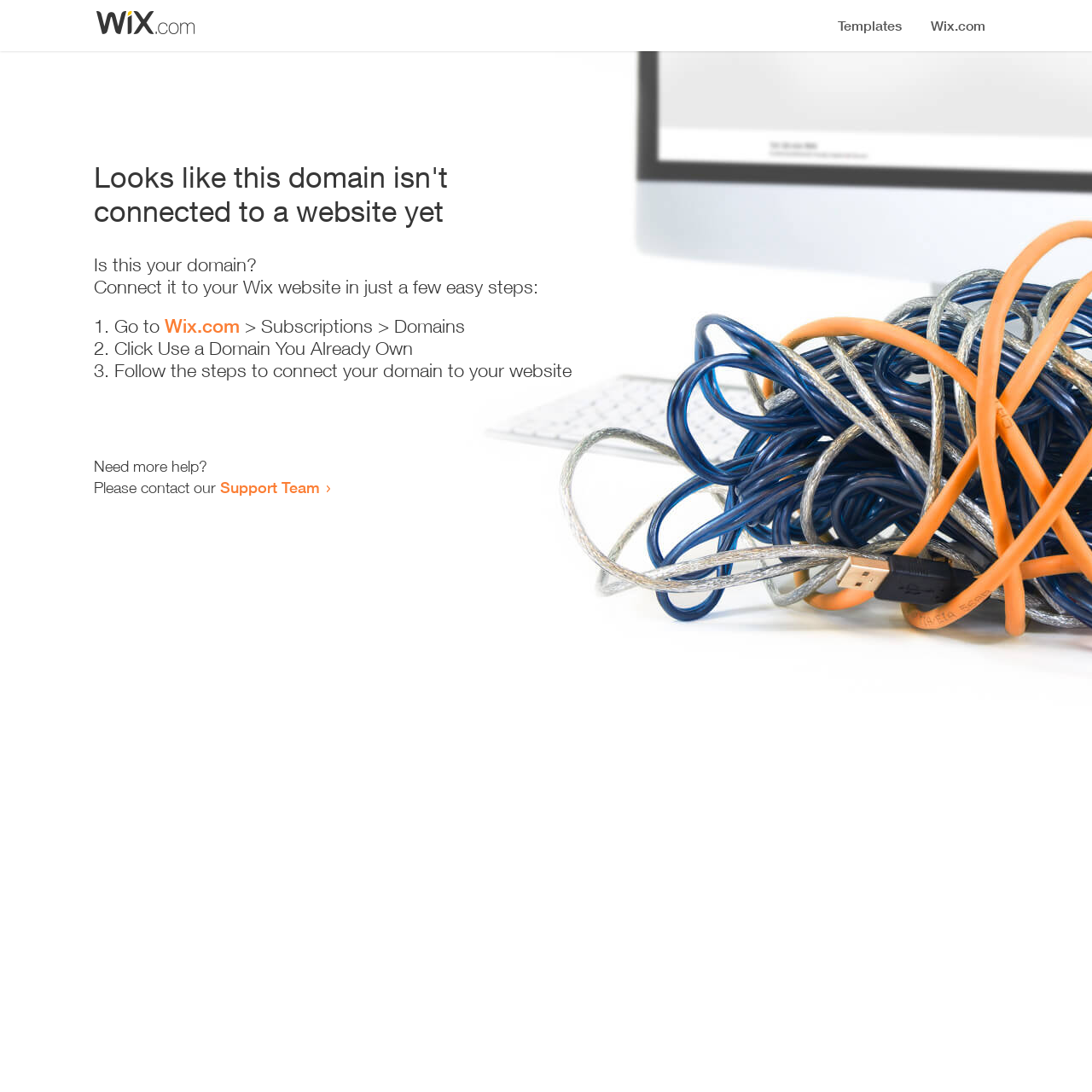Give a short answer to this question using one word or a phrase:
What is the current status of the domain?

Not connected to a website